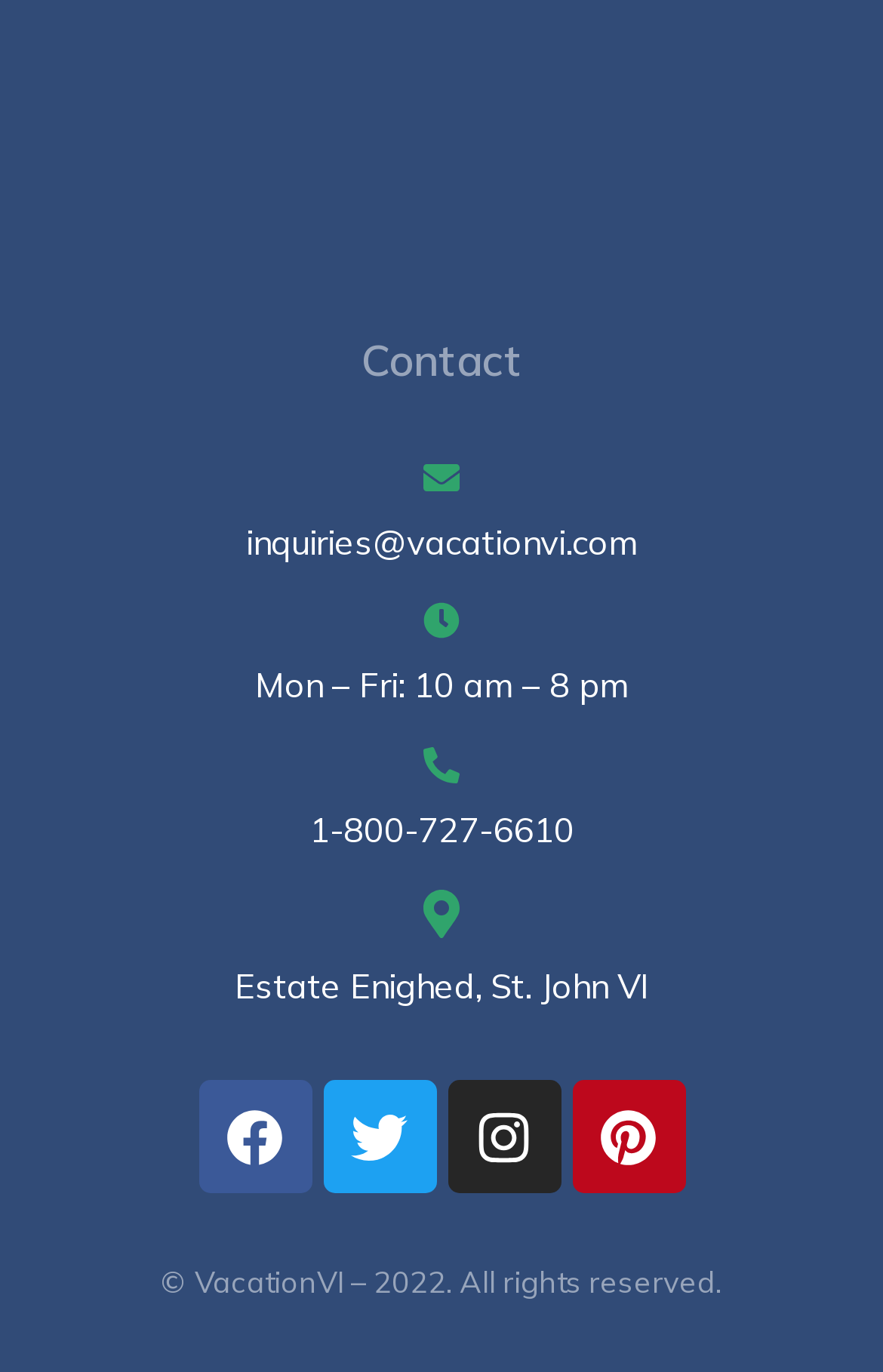Determine the bounding box coordinates for the clickable element required to fulfill the instruction: "View our location". Provide the coordinates as four float numbers between 0 and 1, i.e., [left, top, right, bottom].

[0.077, 0.649, 0.923, 0.738]